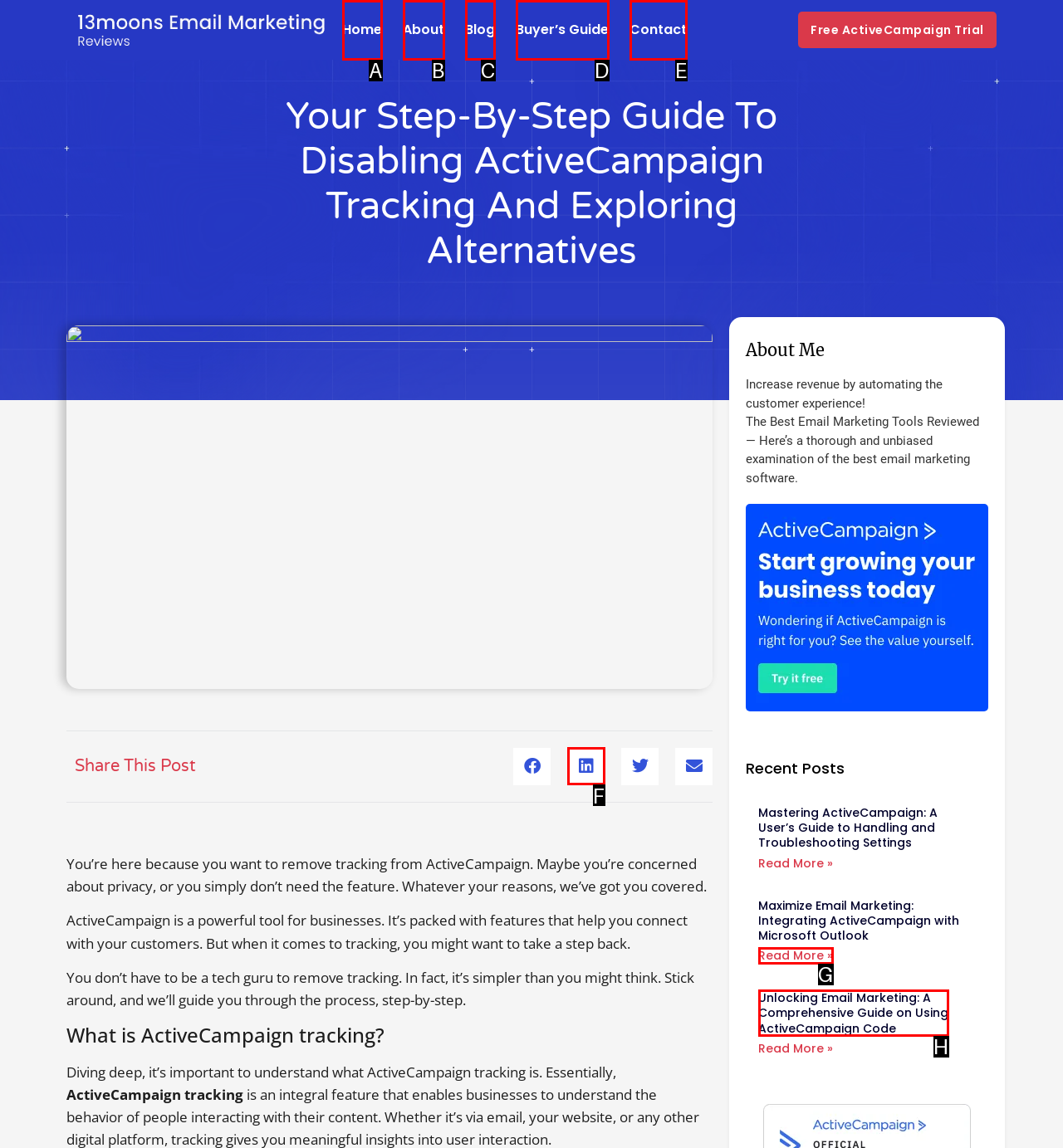From the given choices, determine which HTML element aligns with the description: About Respond with the letter of the appropriate option.

B